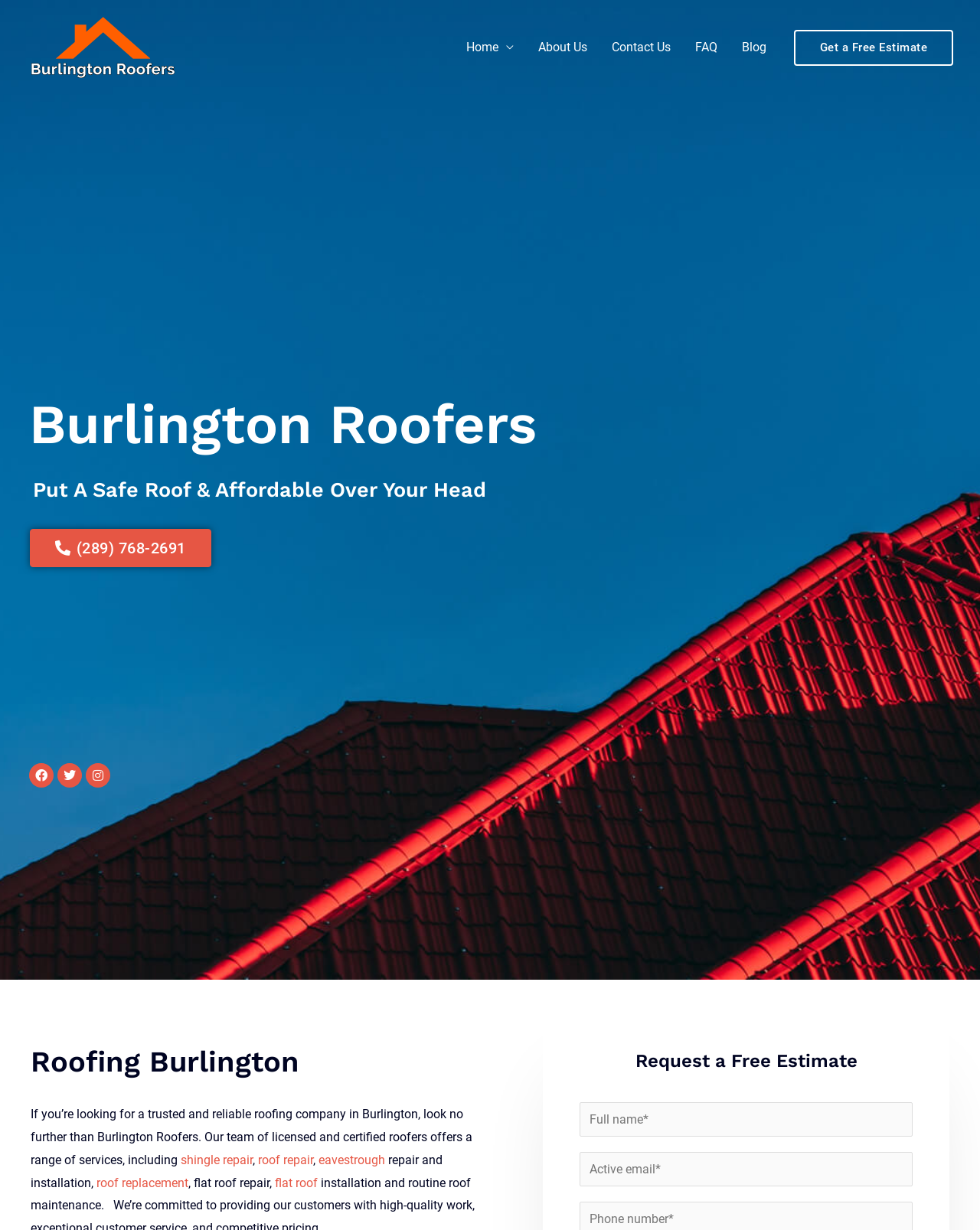What is the company name?
Respond to the question with a well-detailed and thorough answer.

The company name is obtained from the logo image and the link text at the top of the webpage, which is 'Burlington Roofers'.